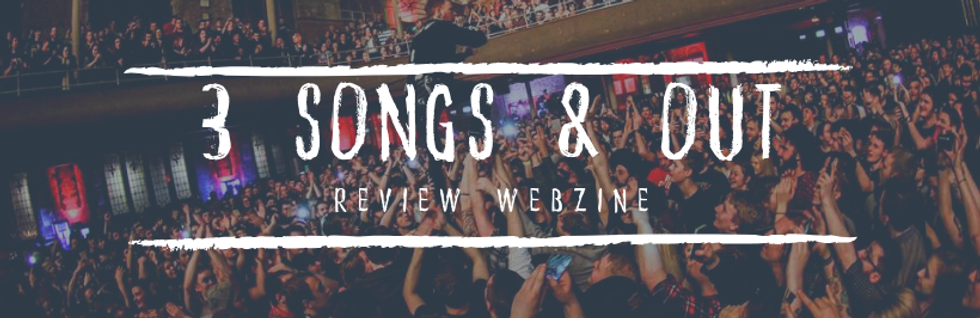Describe the image with as much detail as possible.

The image captures a vibrant live concert scene filled with an enthusiastic crowd, embodying the thrill of live music. In the foreground, fans are seen raising their arms in excitement, immersed in the performance, while a performer is visible on stage, engaging with the audience. The backdrop features a packed venue, enhanced by illuminated elements that add to the energetic atmosphere. Superimposed on the image is the title "3 SONGS & OUT," accompanied by the tagline "REVIEW WEBSITE," indicating that this is likely a promotional header for a music review platform focused on sharing insights about live performances and music releases. The overall composition conveys a sense of community and exhilaration, celebrating the passion for music and the live concert experience.